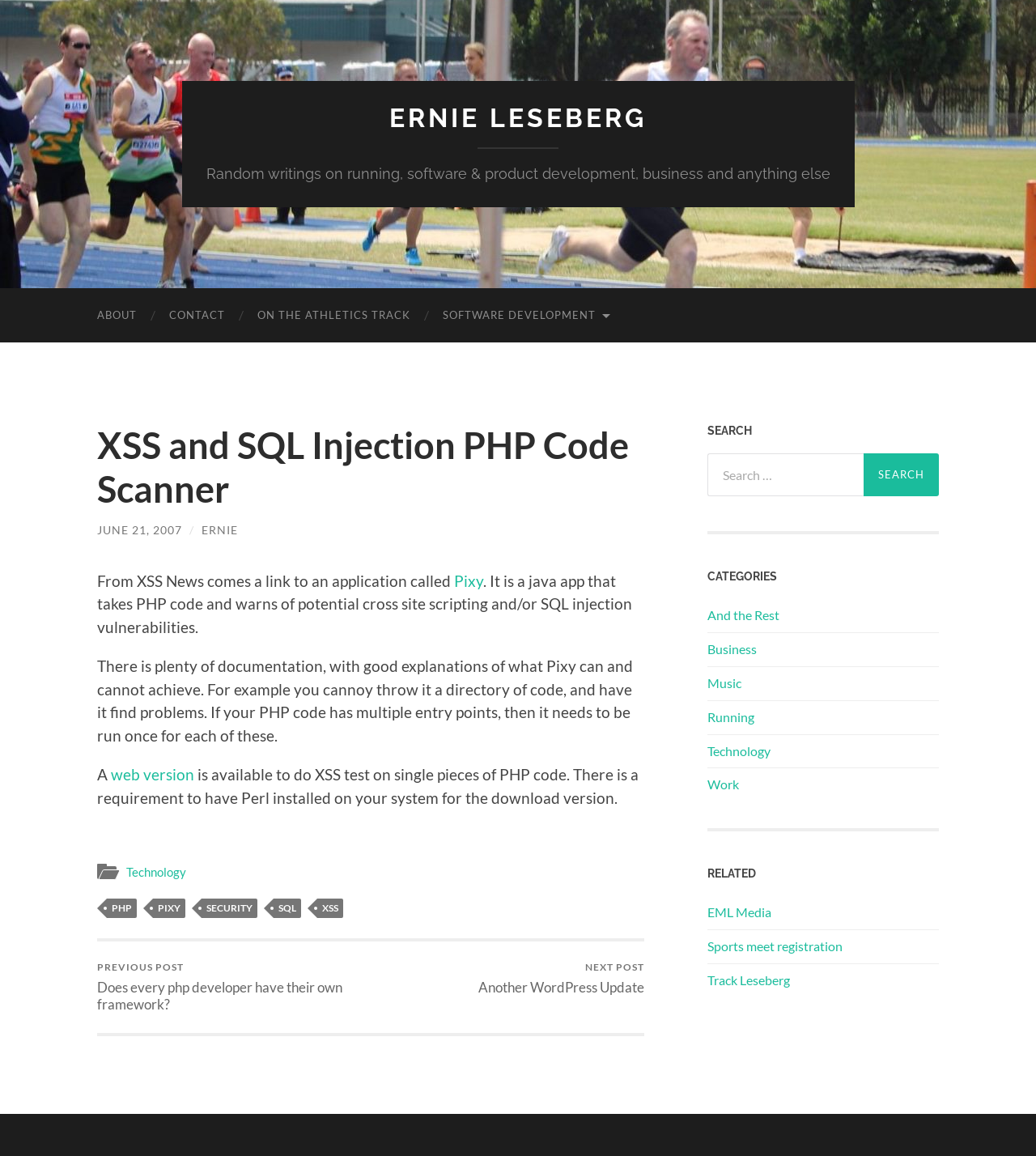Determine the bounding box coordinates of the region to click in order to accomplish the following instruction: "Send an email to info@atelier1205.com". Provide the coordinates as four float numbers between 0 and 1, specifically [left, top, right, bottom].

None